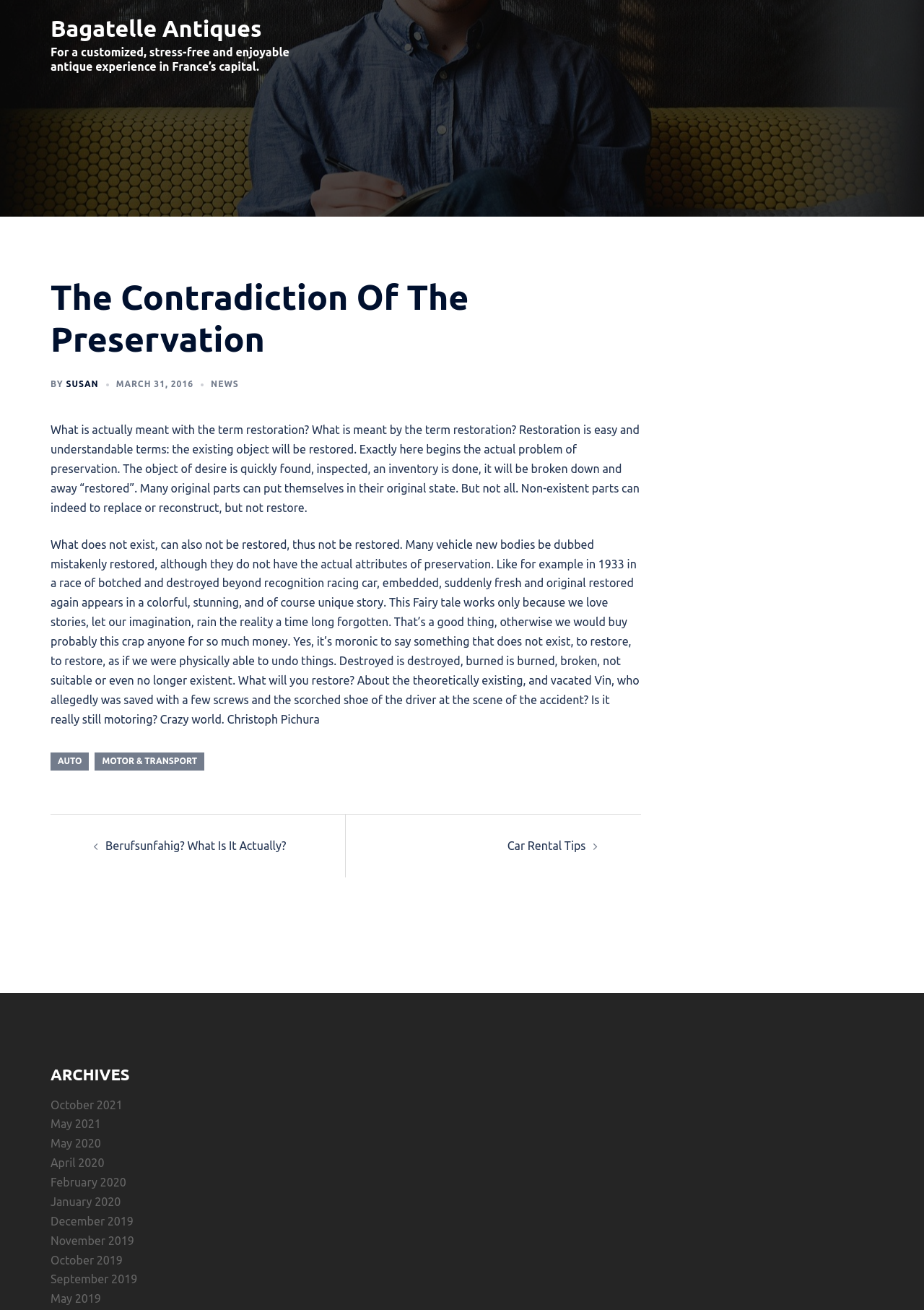Provide the bounding box coordinates of the UI element that matches the description: "motor & transport".

[0.103, 0.575, 0.221, 0.588]